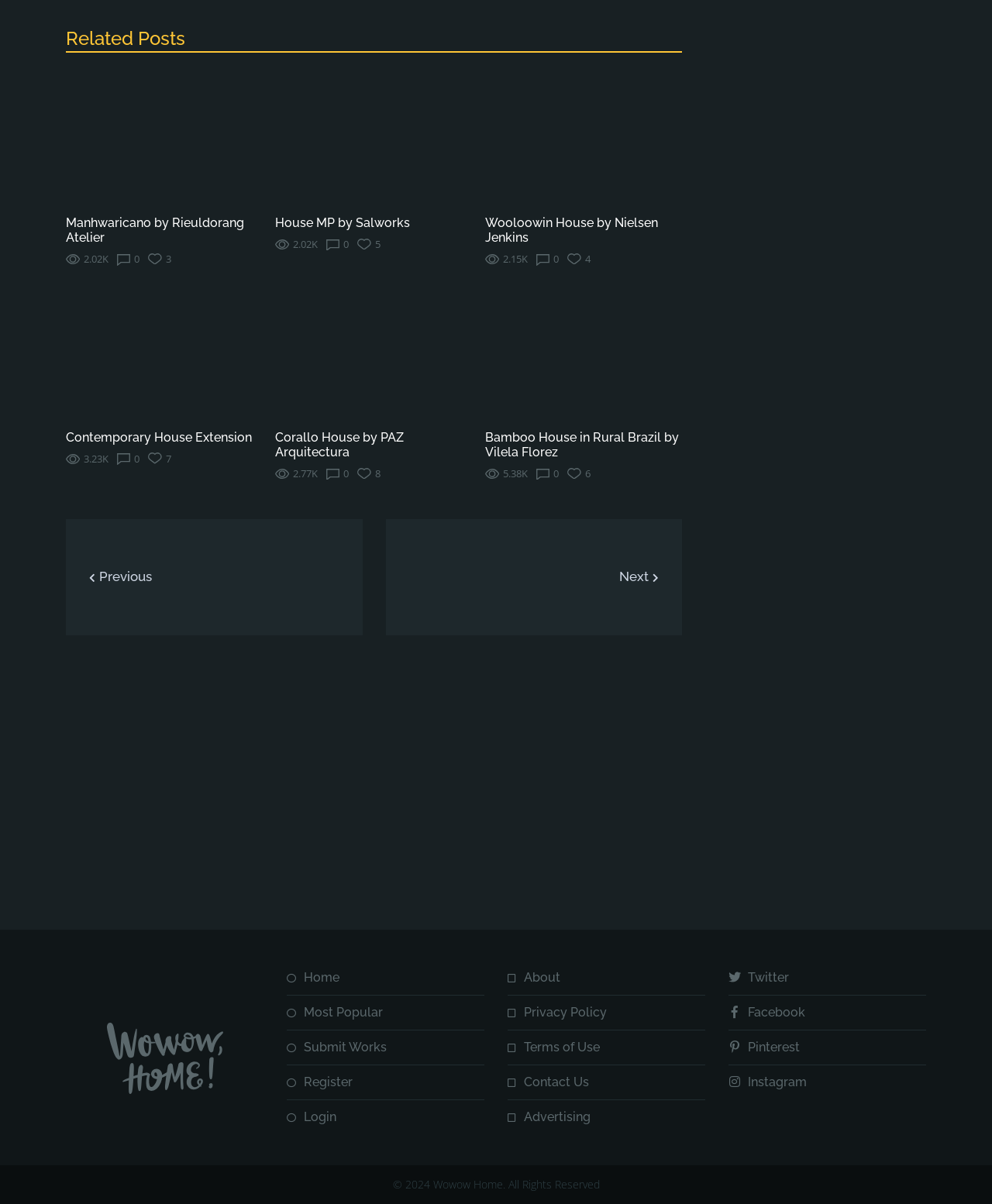Can you find the bounding box coordinates for the element that needs to be clicked to execute this instruction: "Go to the home page"? The coordinates should be given as four float numbers between 0 and 1, i.e., [left, top, right, bottom].

[0.306, 0.806, 0.342, 0.818]